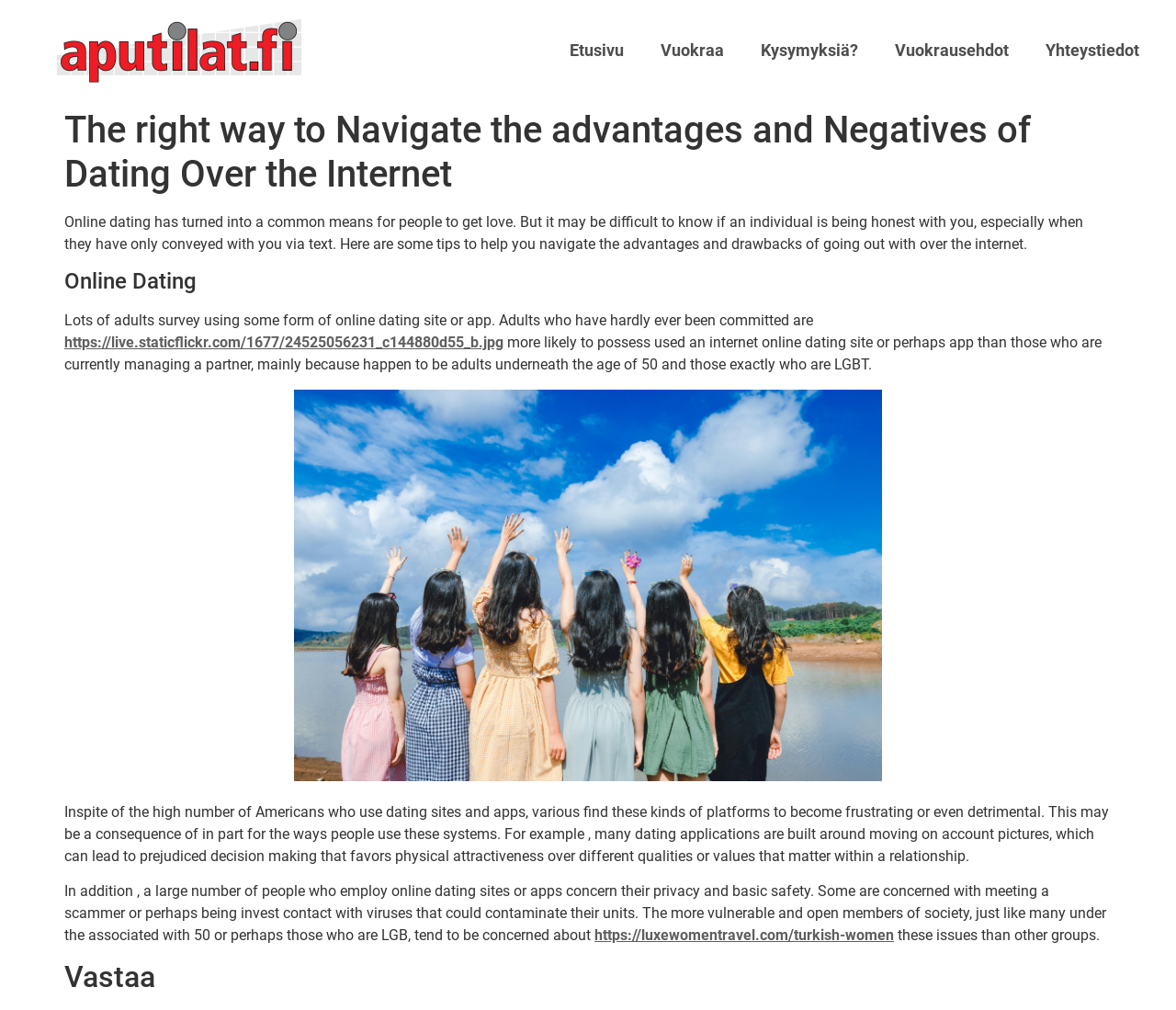What is the main topic of this webpage?
Please elaborate on the answer to the question with detailed information.

The main topic of this webpage is online dating, which can be inferred from the header 'The right way to Navigate the advantages and Negatives of Dating Over the Internet' and the content of the webpage, which discusses the advantages and disadvantages of online dating.